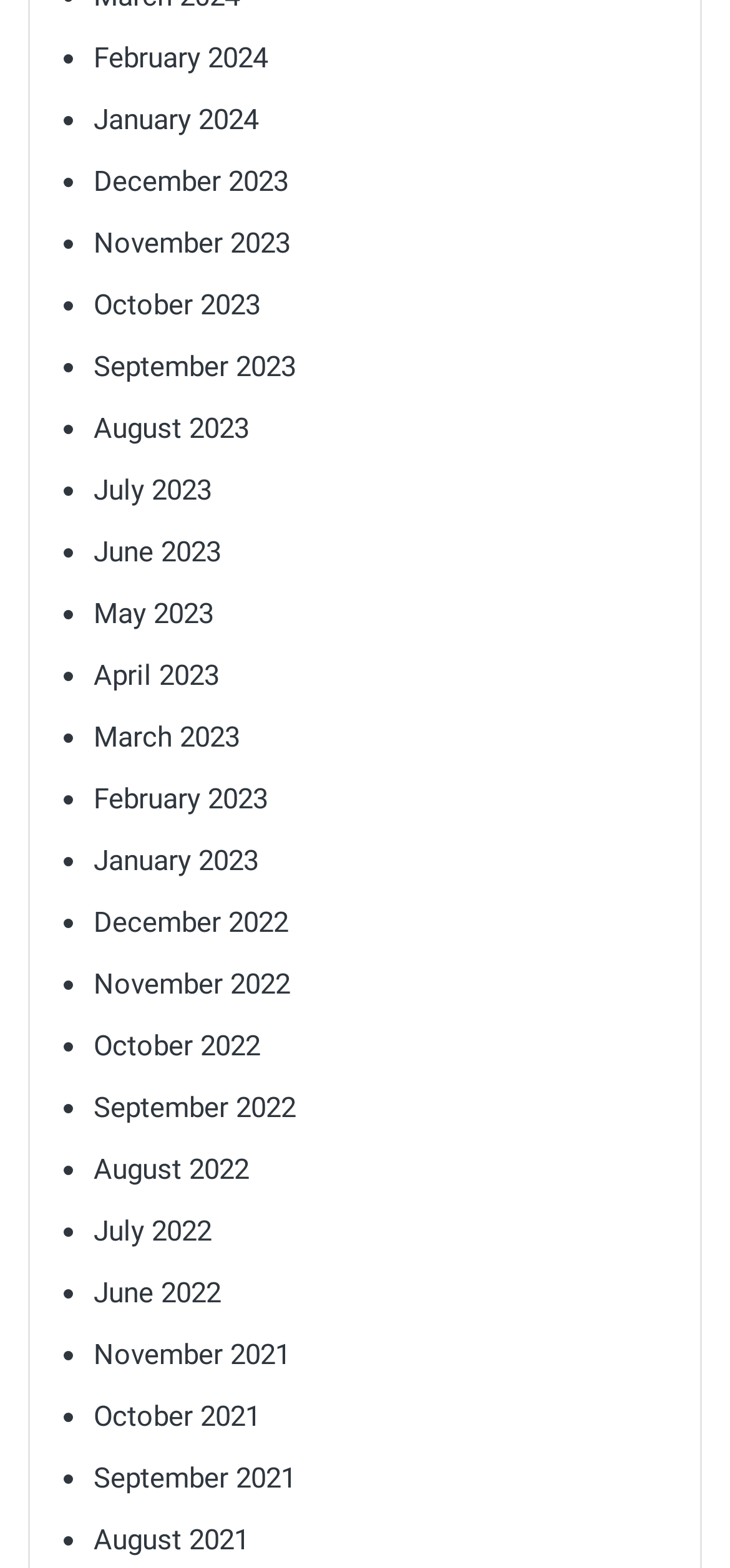Could you specify the bounding box coordinates for the clickable section to complete the following instruction: "View August 2021"?

[0.128, 0.971, 0.341, 0.993]